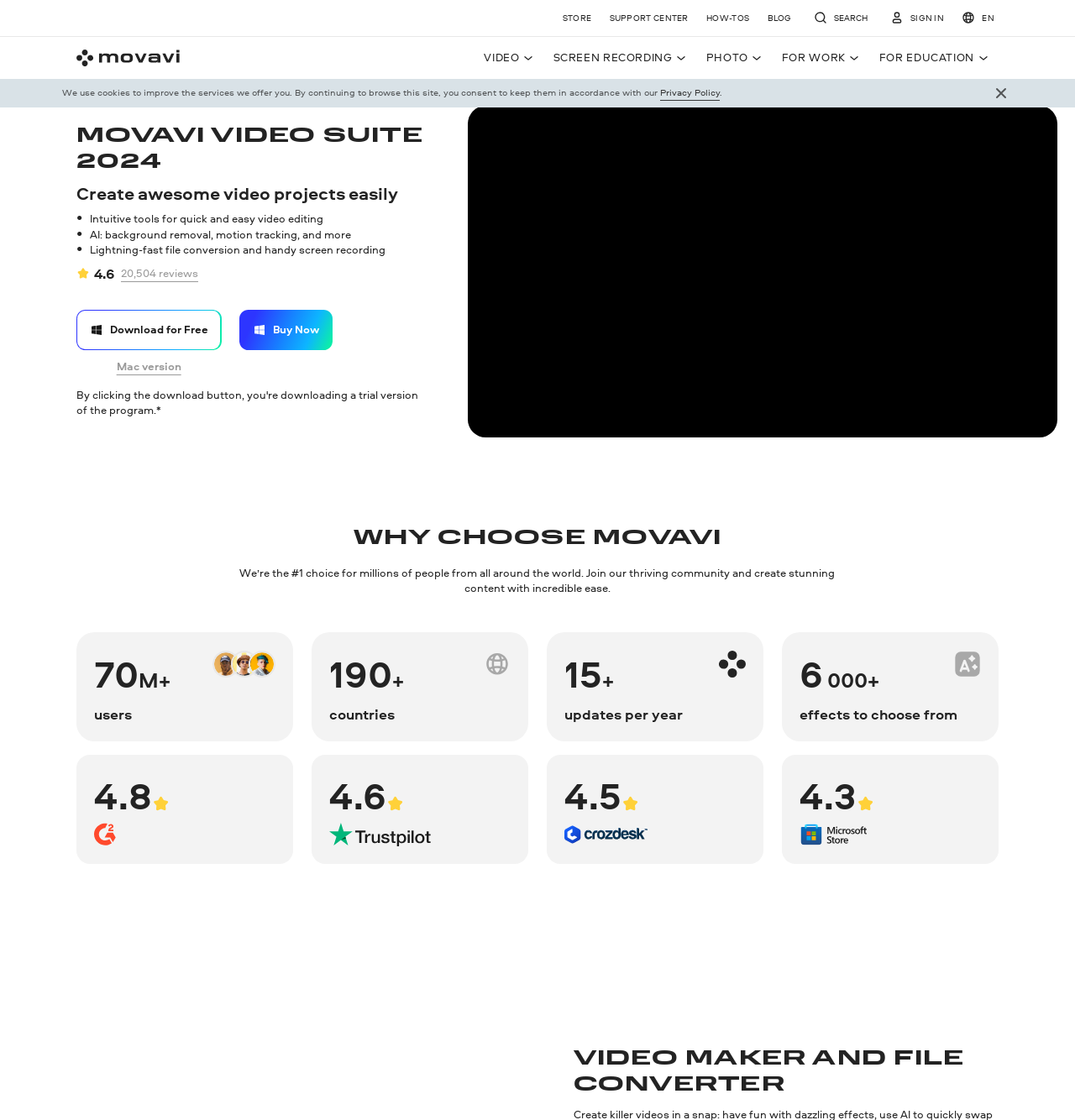Review the image closely and give a comprehensive answer to the question: What is the name of the video making software?

I found the answer by looking at the heading 'MOVAVI VIDEO SUITE 2024' which suggests that the video making software is called Movavi Video Suite.